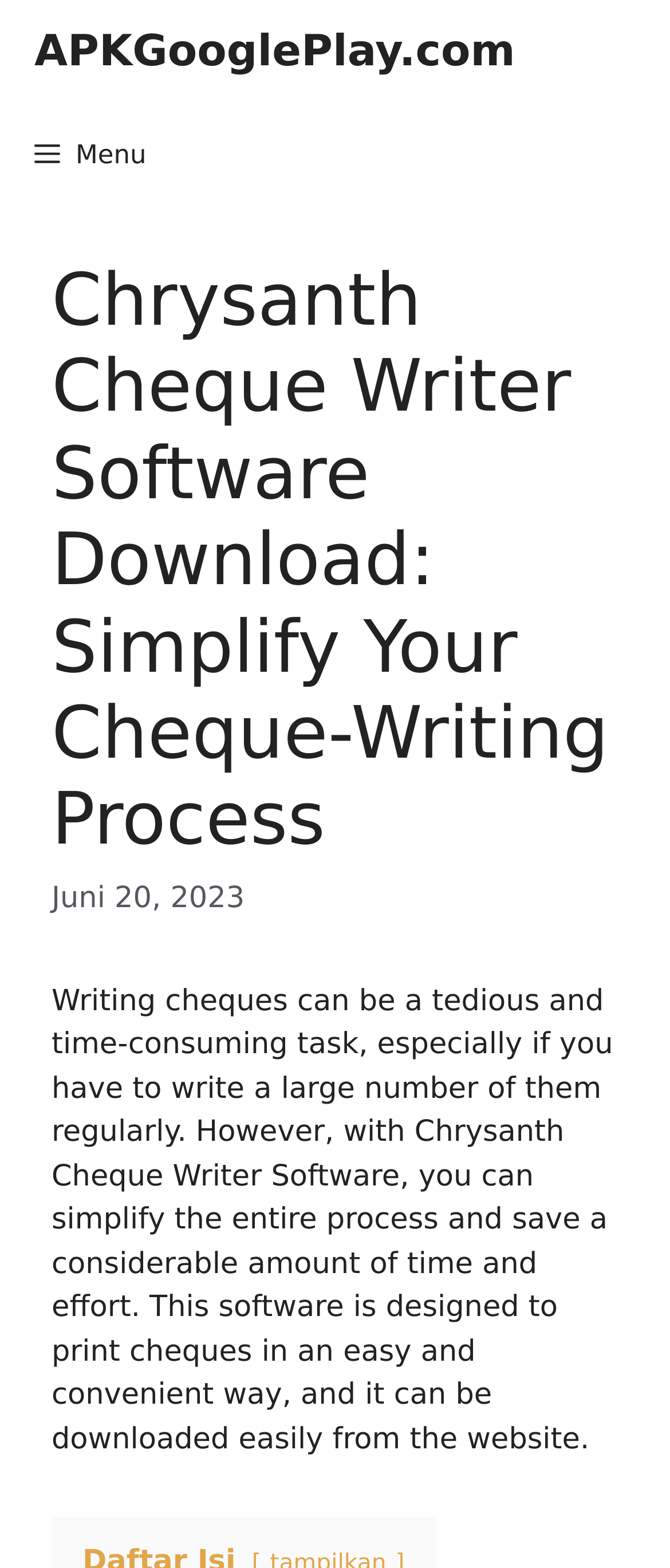Can you find and provide the main heading text of this webpage?

Chrysanth Cheque Writer Software Download: Simplify Your Cheque-Writing Process